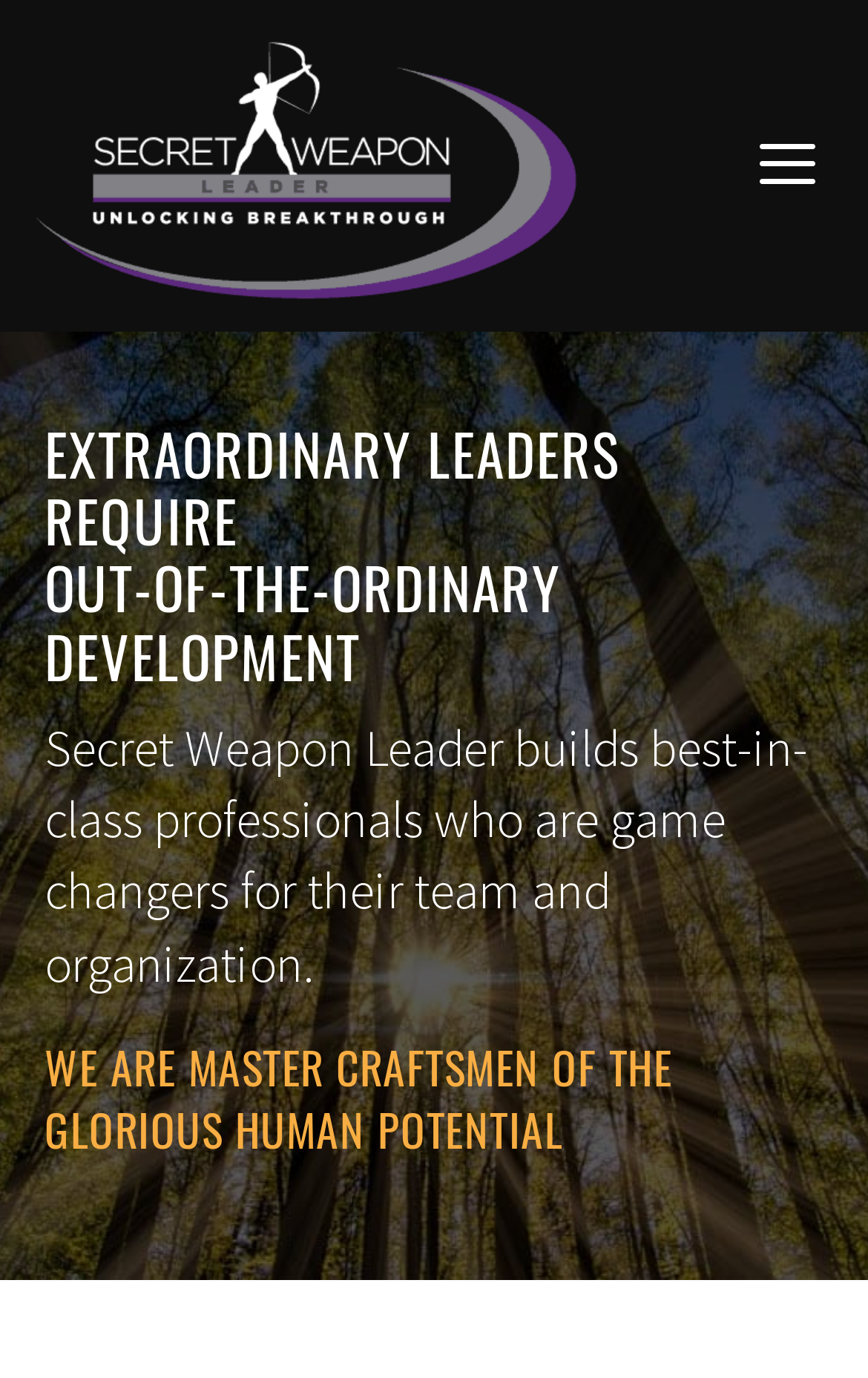Please give a one-word or short phrase response to the following question: 
What is the icon on the button?

MENU